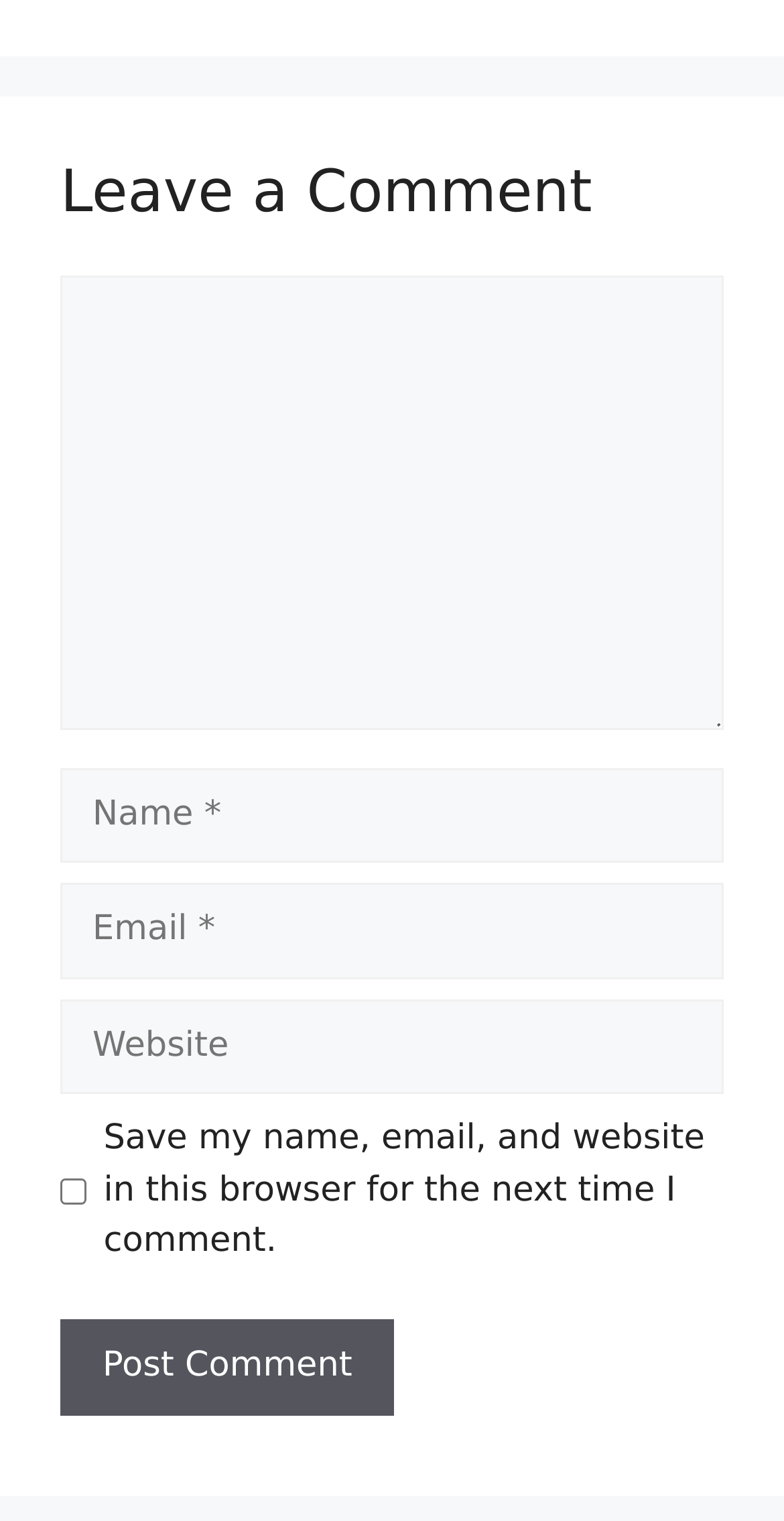Given the element description parent_node: Comment name="url" placeholder="Website", identify the bounding box coordinates for the UI element on the webpage screenshot. The format should be (top-left x, top-left y, bottom-right x, bottom-right y), with values between 0 and 1.

[0.077, 0.657, 0.923, 0.719]